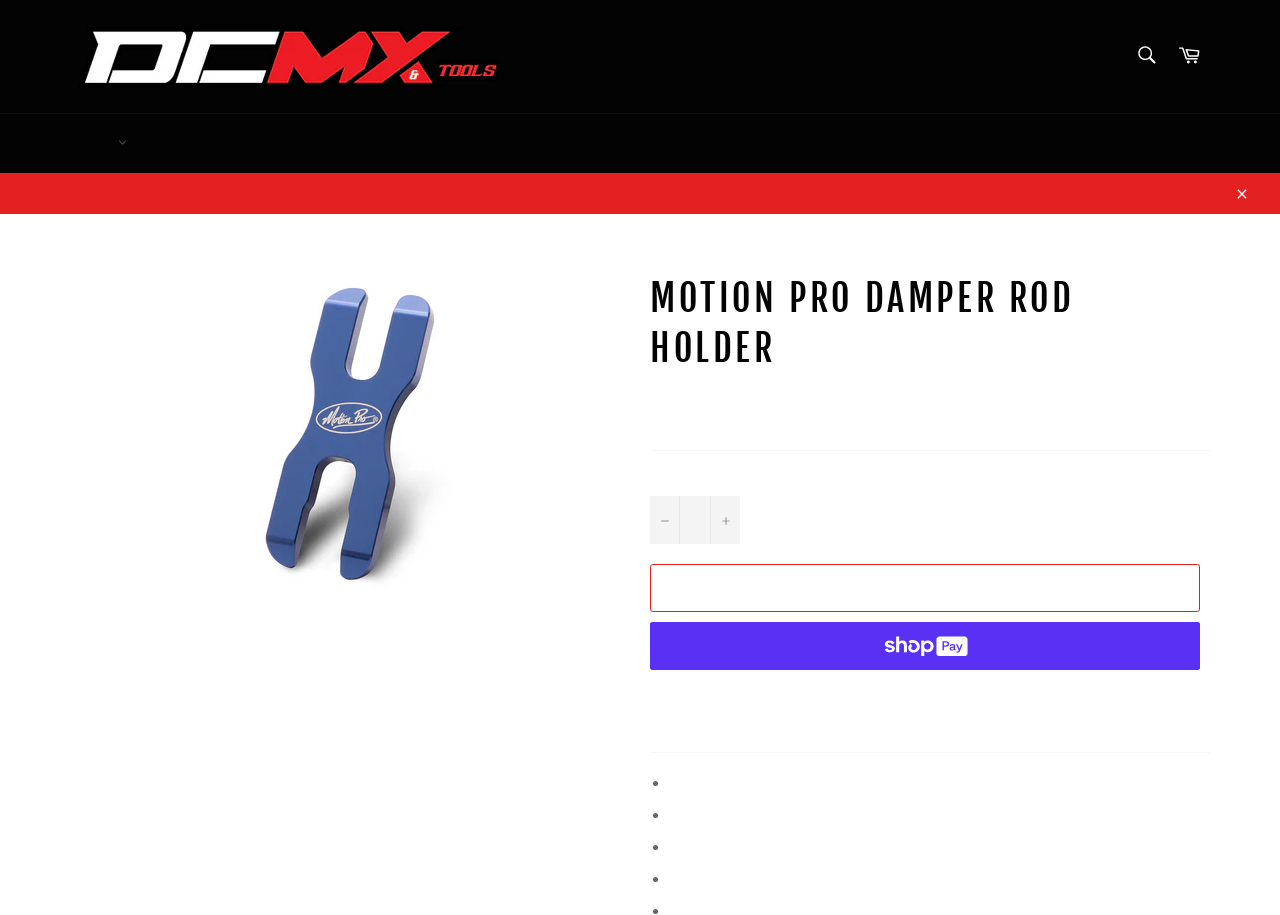Use the information in the screenshot to answer the question comprehensively: What is the function of the 'Close' button?

I found the answer by examining the 'Close' button and its surrounding elements, including the link with the text 'Check out our NEW products!!'. This suggests that the 'Close' button is used to close the notification or promotion about new products.